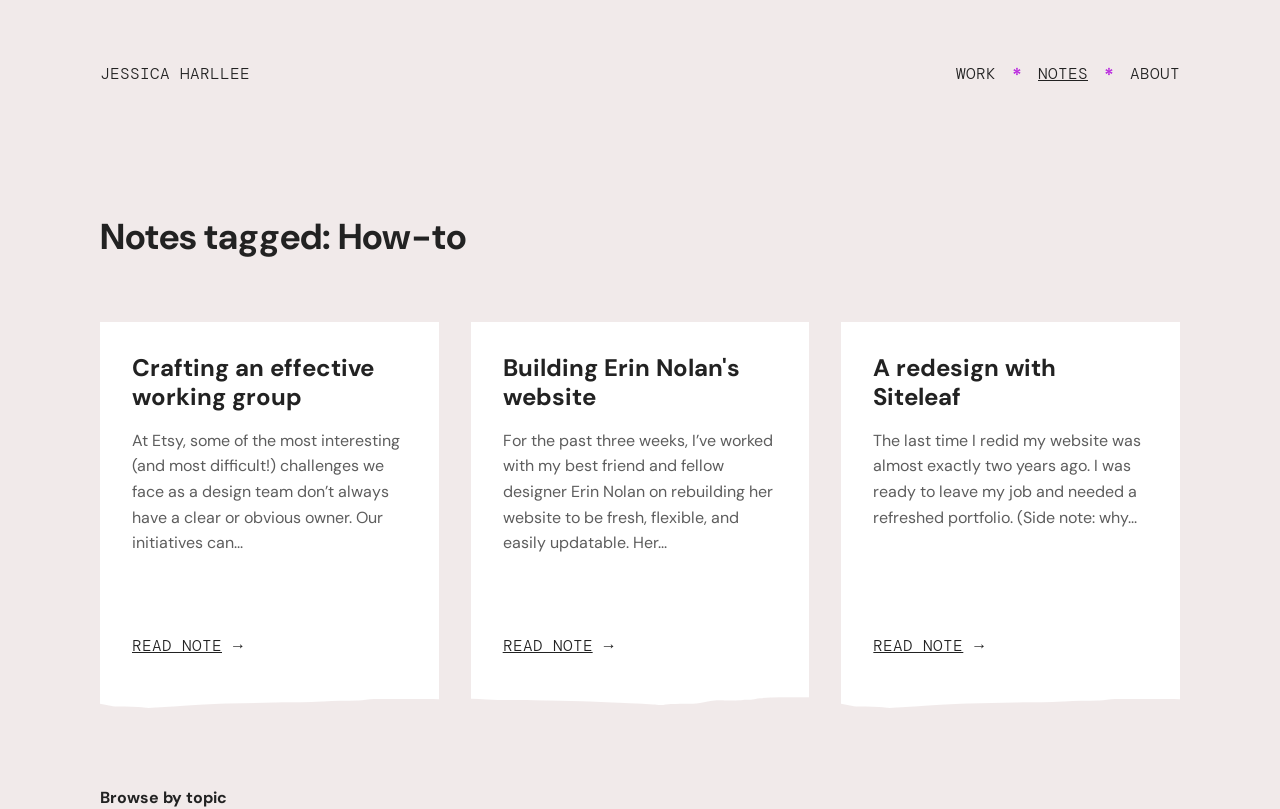Please predict the bounding box coordinates (top-left x, top-left y, bottom-right x, bottom-right y) for the UI element in the screenshot that fits the description: Aspire

None